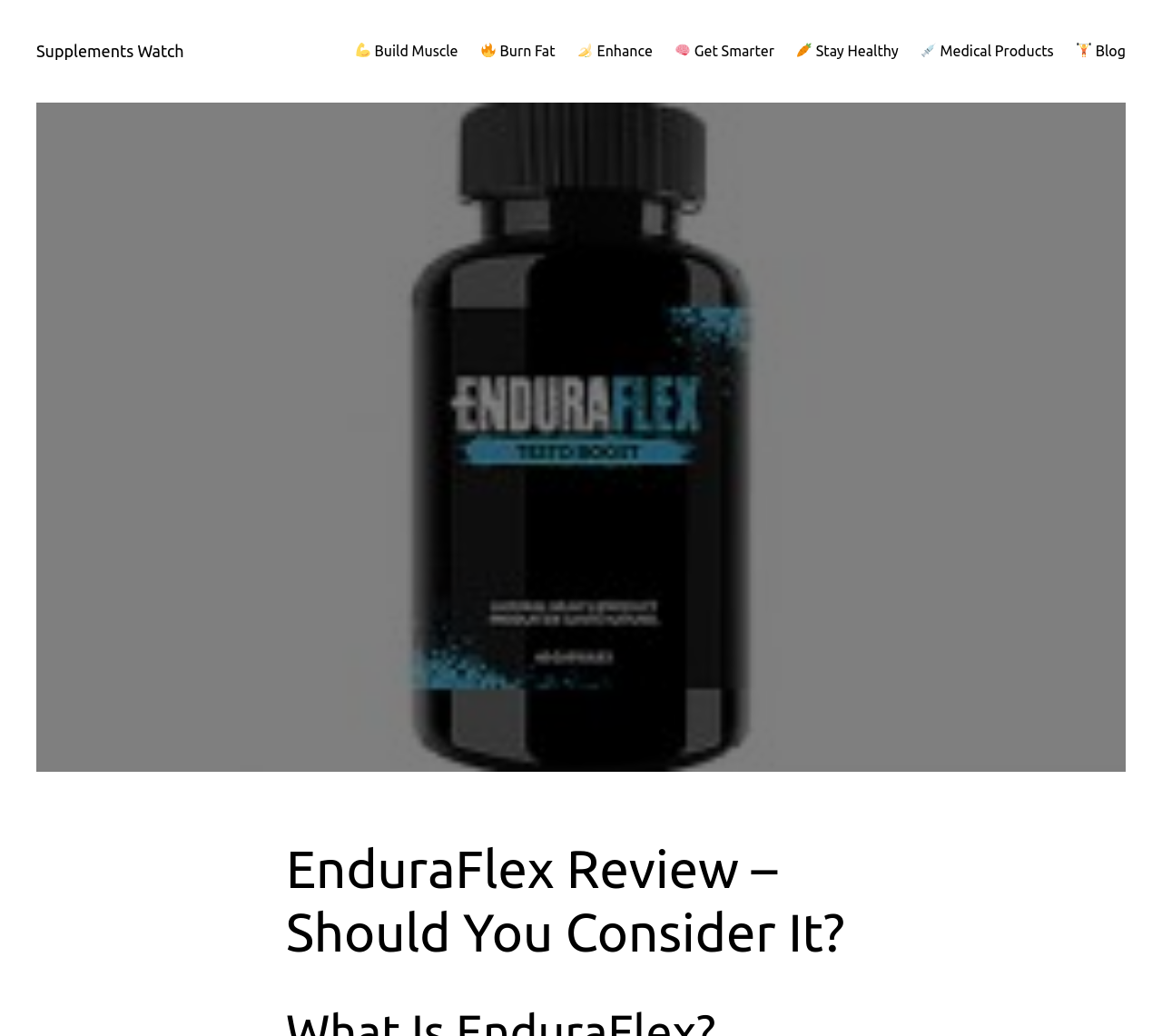What is the purpose of the 'Supplements Watch' link?
Respond with a short answer, either a single word or a phrase, based on the image.

To navigate to Supplements Watch